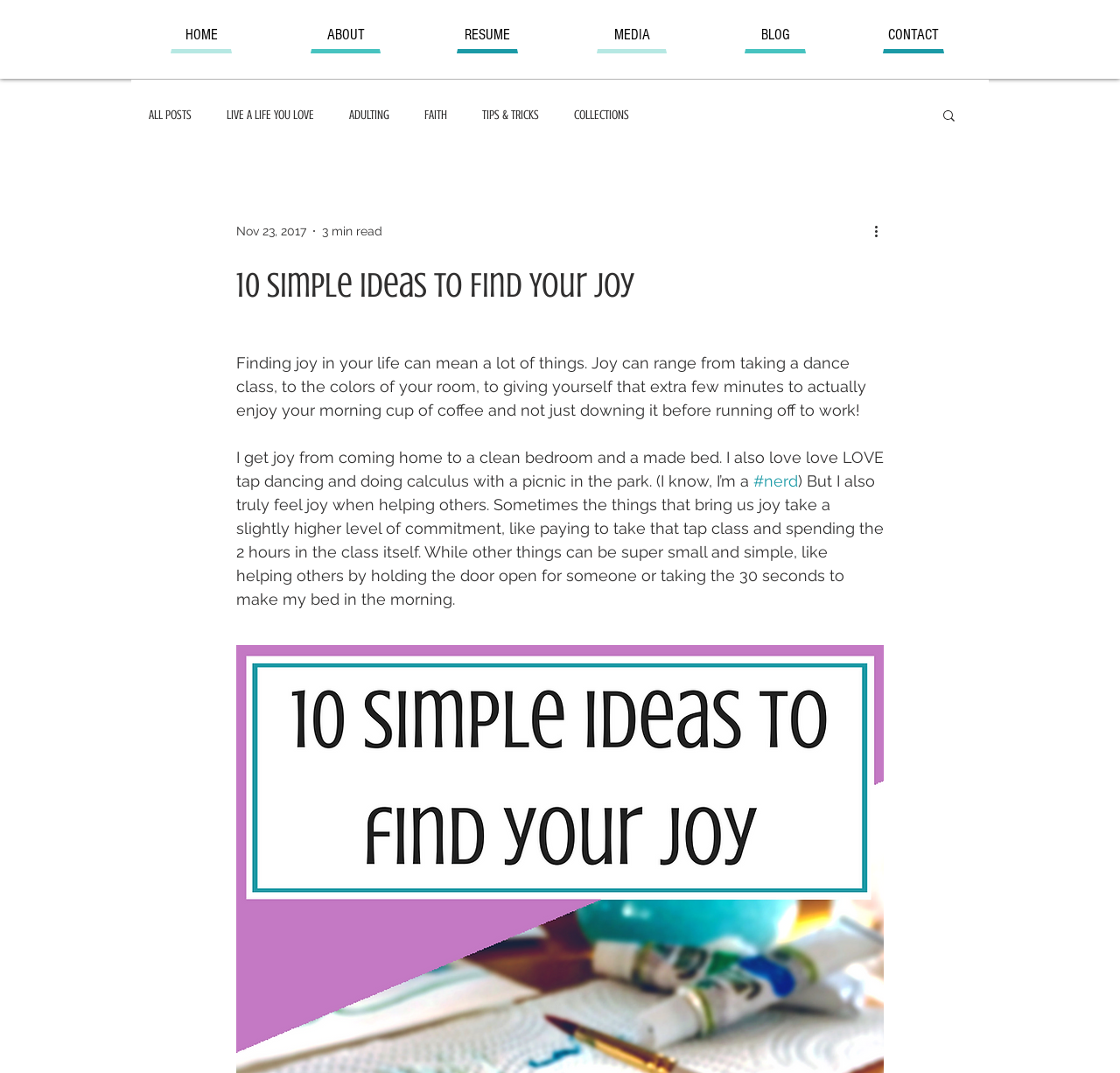What is the estimated reading time of the blog post?
Observe the image and answer the question with a one-word or short phrase response.

3 min